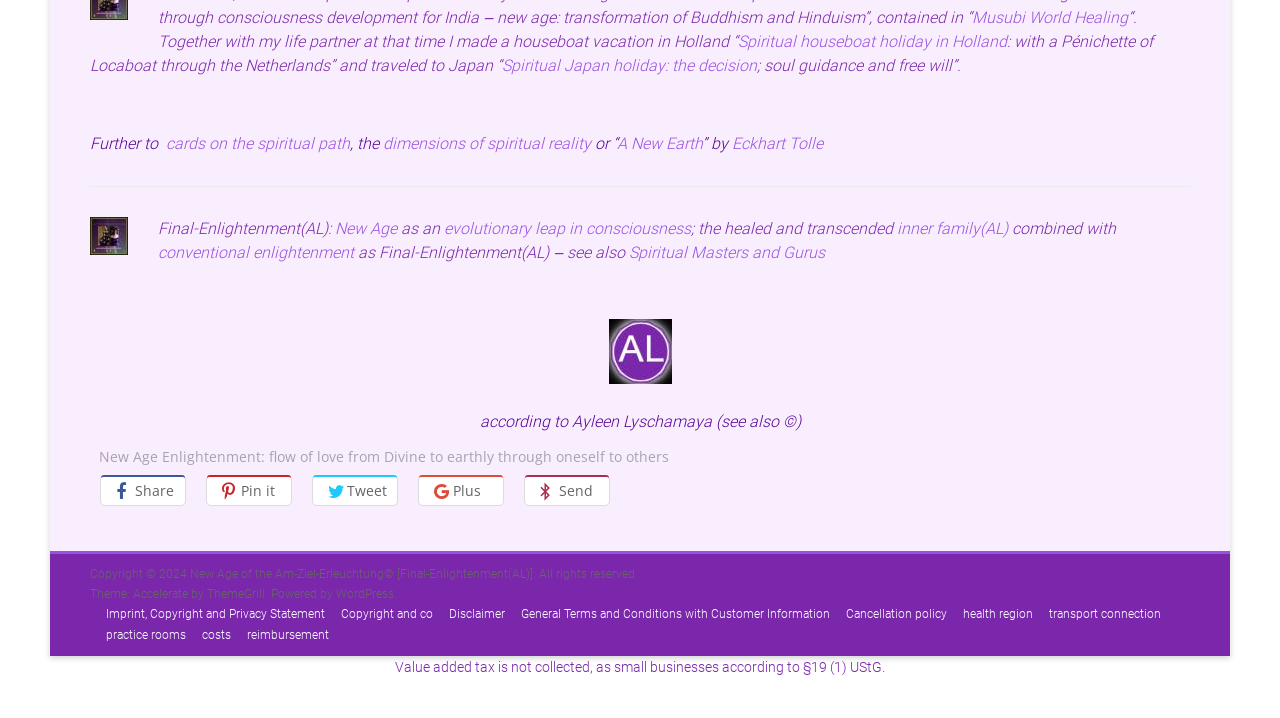Specify the bounding box coordinates for the region that must be clicked to perform the given instruction: "View the image Am-Ziel-Erleuchtung".

[0.07, 0.302, 0.1, 0.355]